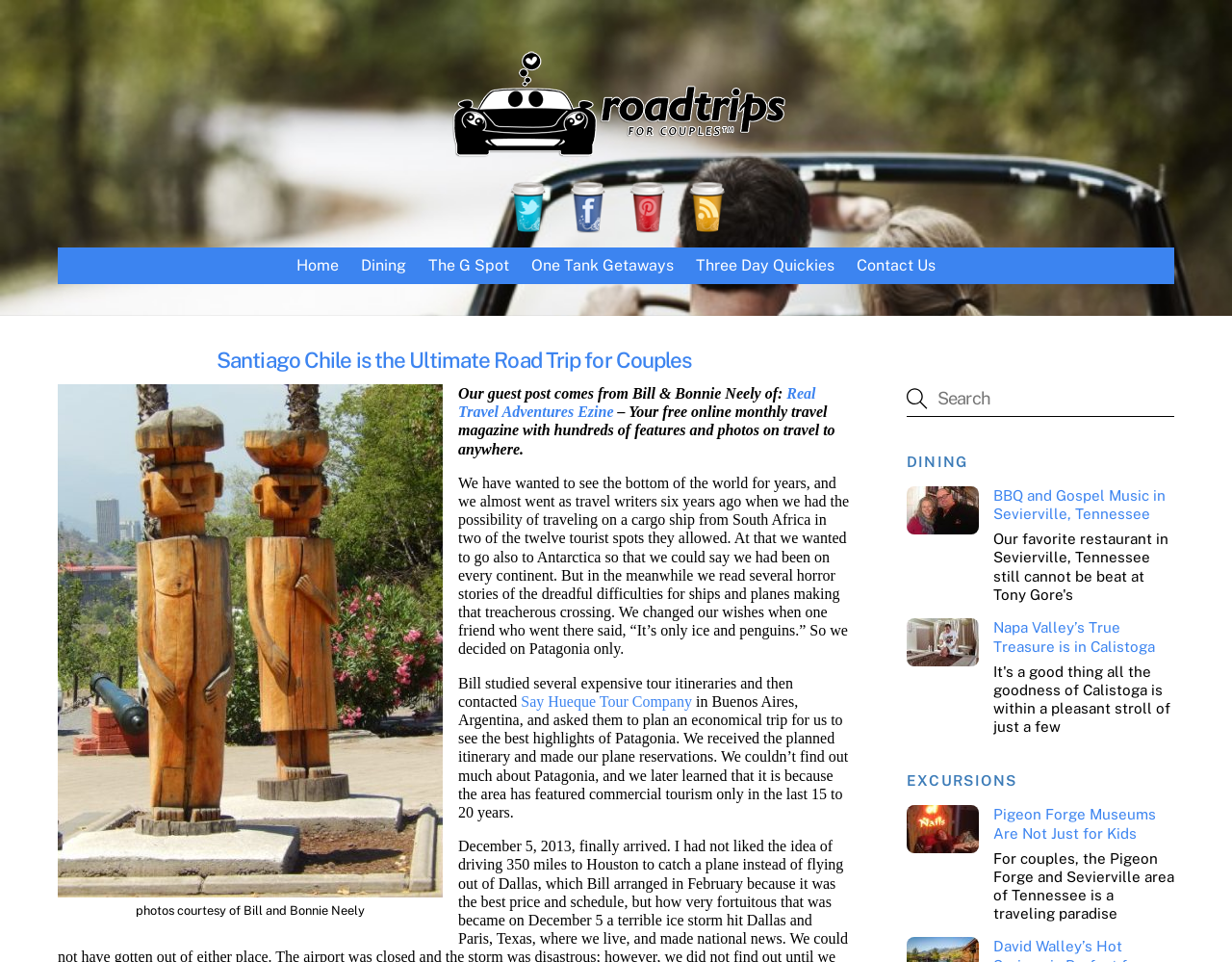Provide a comprehensive description of the webpage.

The webpage is about a travel blog, specifically a road trip to Santiago, Chile, for couples. At the top, there is a header section with a title "Santiago Chile is the Ultimate Road Trip for Couples" and a row of social media links, including Twitter, Facebook, Pinterest, and RSS, each accompanied by an icon. Below the header, there is a navigation menu with links to "Home", "Dining", "The G Spot", "One Tank Getaways", "Three Day Quickies", and "Contact Us".

The main content of the page is a guest post from Bill and Bonnie Neely of Real Travel Adventures Ezine, which describes their experience planning a trip to Patagonia. The post includes a photo courtesy of Bill and Bonnie Neely, and a caption below the image. The text describes how they wanted to visit Antarctica but changed their plans after hearing about the difficulties of traveling there. Instead, they decided to visit Patagonia and worked with a tour company to plan an economical trip.

On the right side of the page, there is a search bar with a search icon and a text box. Below the search bar, there are three sections with headings "DINING", "EXCURSIONS", and a list of links to related articles, each accompanied by an image. The articles appear to be about travel experiences in Tennessee, including BBQ and gospel music in Sevierville, Napa Valley's true treasure in Calistoga, and Pigeon Forge museums. The final sentence of the page summarizes that the Pigeon Forge and Sevierville area of Tennessee is a traveling paradise for couples.